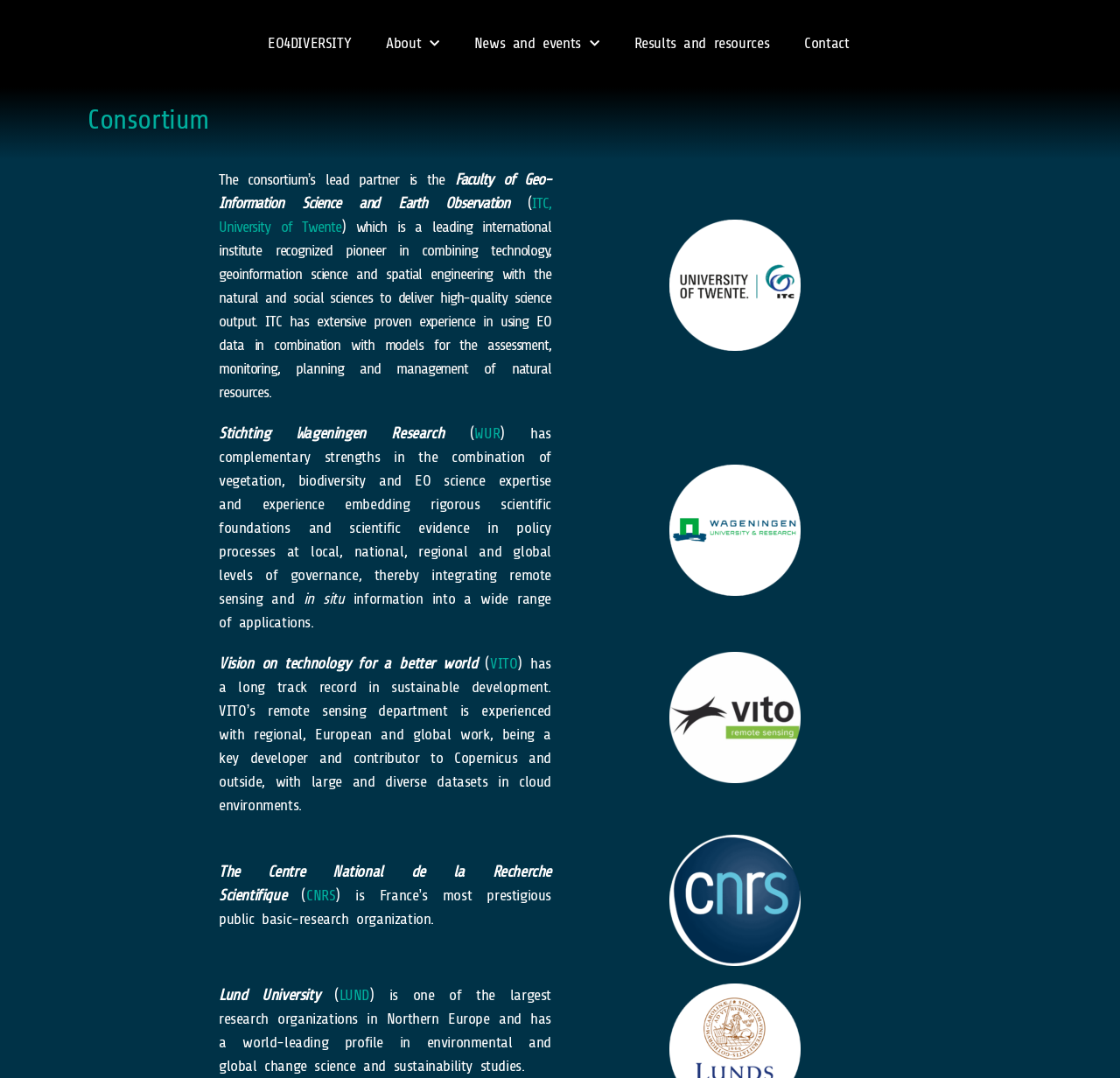What is the expertise of the third partner?
Please respond to the question with a detailed and well-explained answer.

Based on the webpage, the third partner, Vision on technology for a better world, has a long track record in sustainable development.